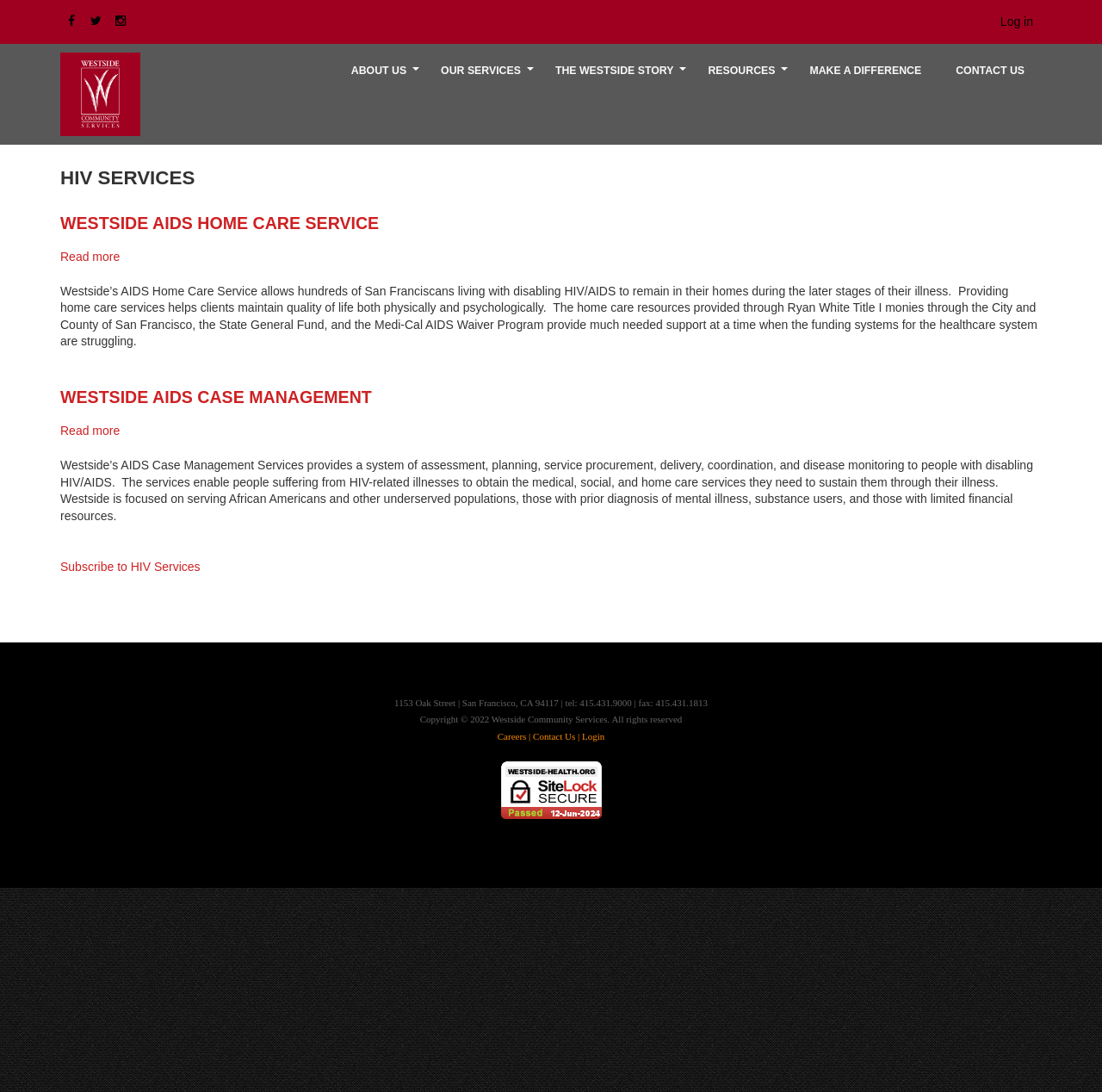Identify the bounding box of the HTML element described as: "WESTSIDE AIDS HOME CARE SERVICE".

[0.055, 0.195, 0.344, 0.213]